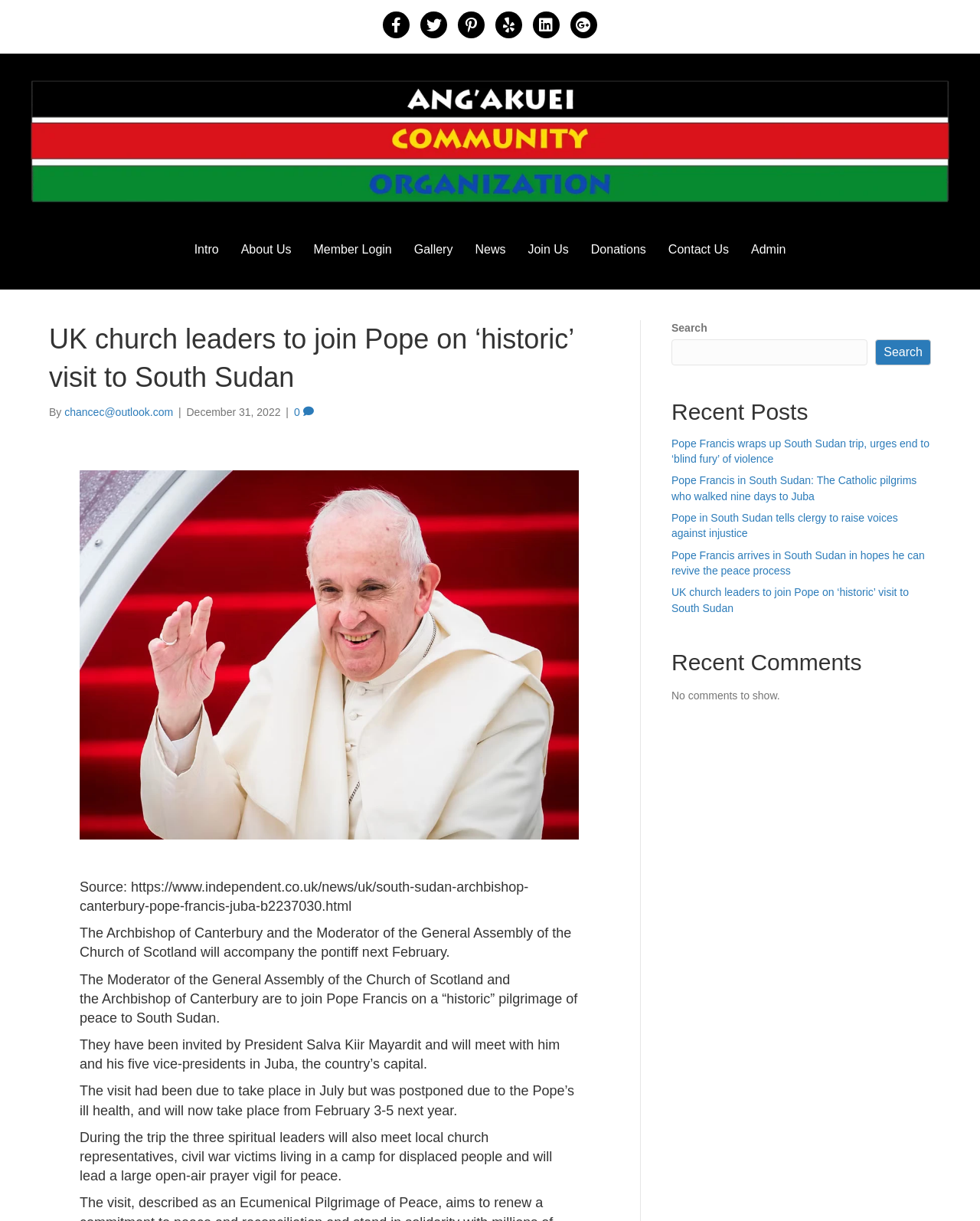Please locate the bounding box coordinates of the element that needs to be clicked to achieve the following instruction: "Read the 'Recent Posts'". The coordinates should be four float numbers between 0 and 1, i.e., [left, top, right, bottom].

[0.685, 0.324, 0.95, 0.351]